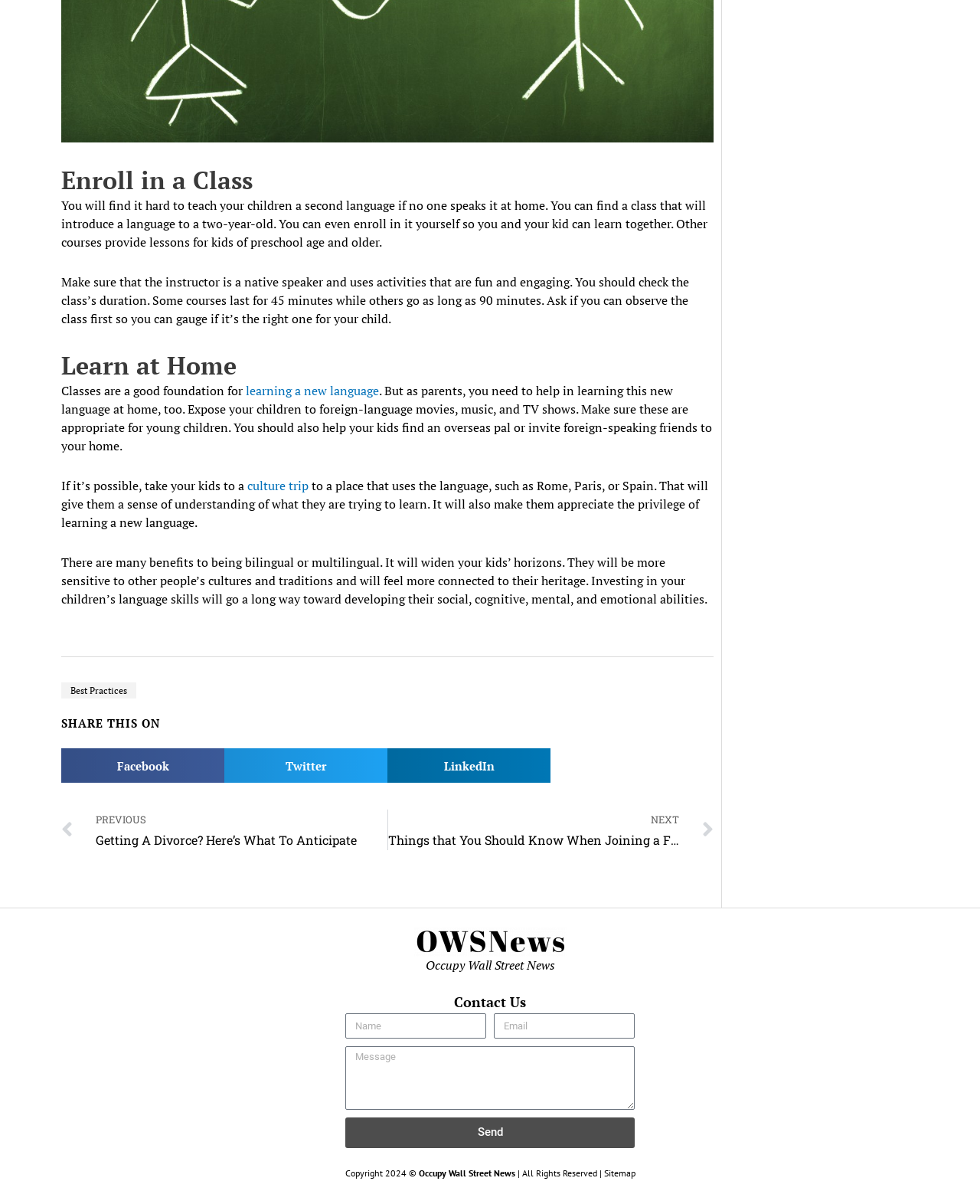Please provide the bounding box coordinate of the region that matches the element description: culture trip. Coordinates should be in the format (top-left x, top-left y, bottom-right x, bottom-right y) and all values should be between 0 and 1.

[0.252, 0.396, 0.315, 0.41]